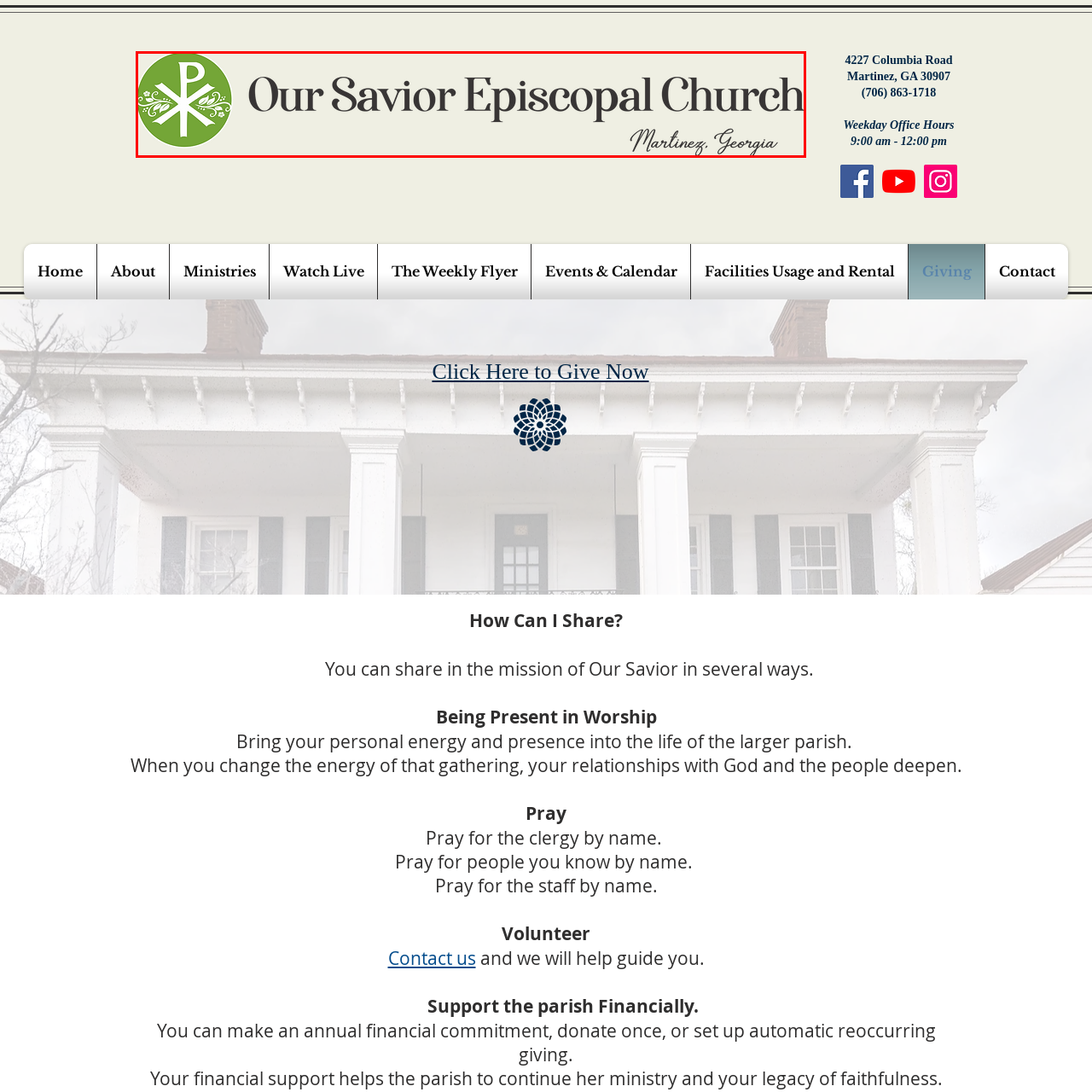Thoroughly describe the scene within the red-bordered area of the image.

The image features the logo and name of "Our Savior Episcopal Church," prominently displayed against a light background. The left side of the banner showcases a distinct emblem with a stylized letter "P" superimposed on a circular green background, encircled by intricate floral designs. To the right, the church's name is presented in elegant, bold lettering, with "Our Savior" in a larger font size, followed by "Episcopal Church" in a slightly smaller yet sophisticated typeface. Below the church name, "Martinez, Georgia" is depicted in a graceful script, providing the location, adding a personal and inviting touch to the overall design. This imagery conveys a sense of community and faith, representing the church’s identity and warmth in the Martinez area.